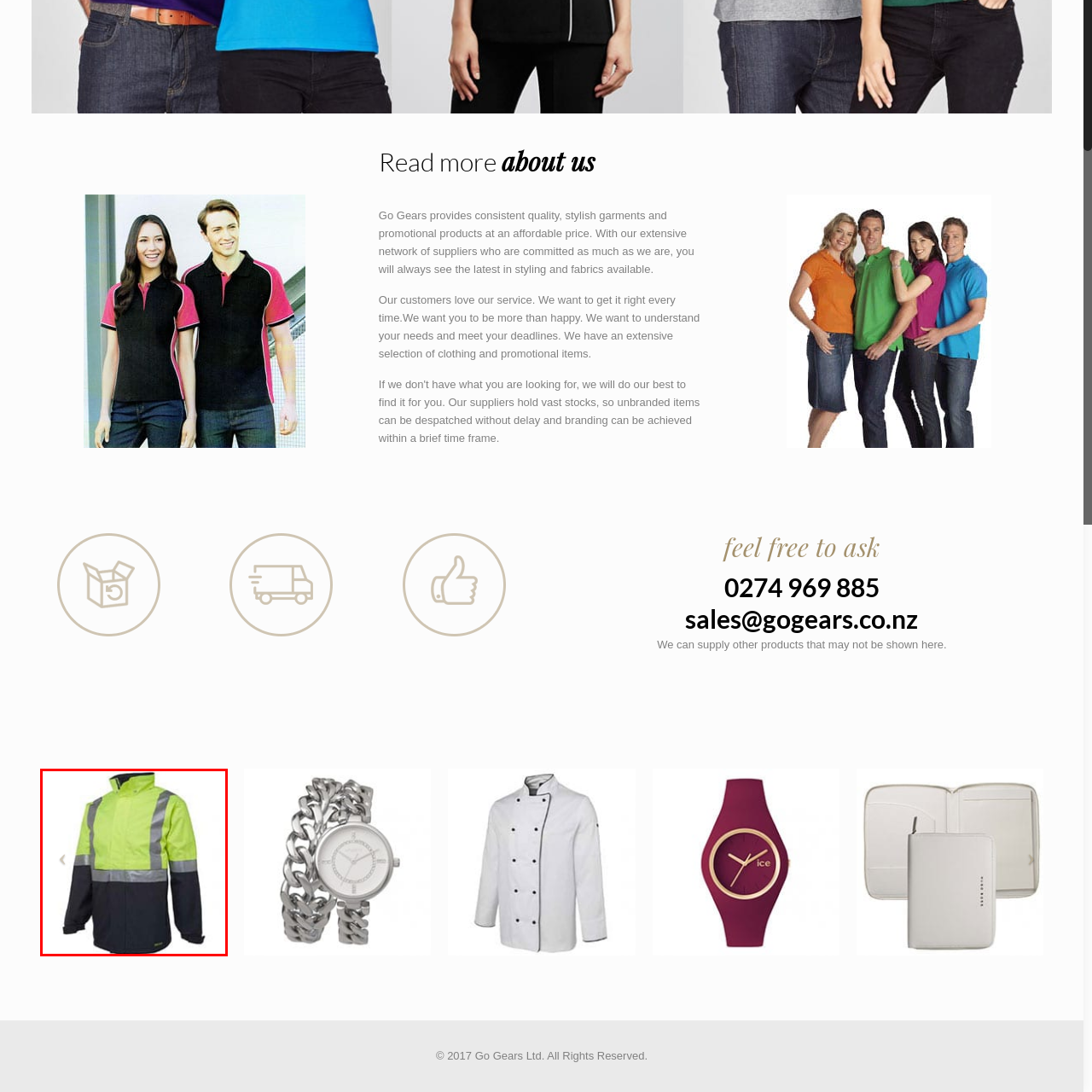Look at the area within the red bounding box, provide a one-word or phrase response to the following question: What is the color of the jacket's lower section?

Dark navy blue